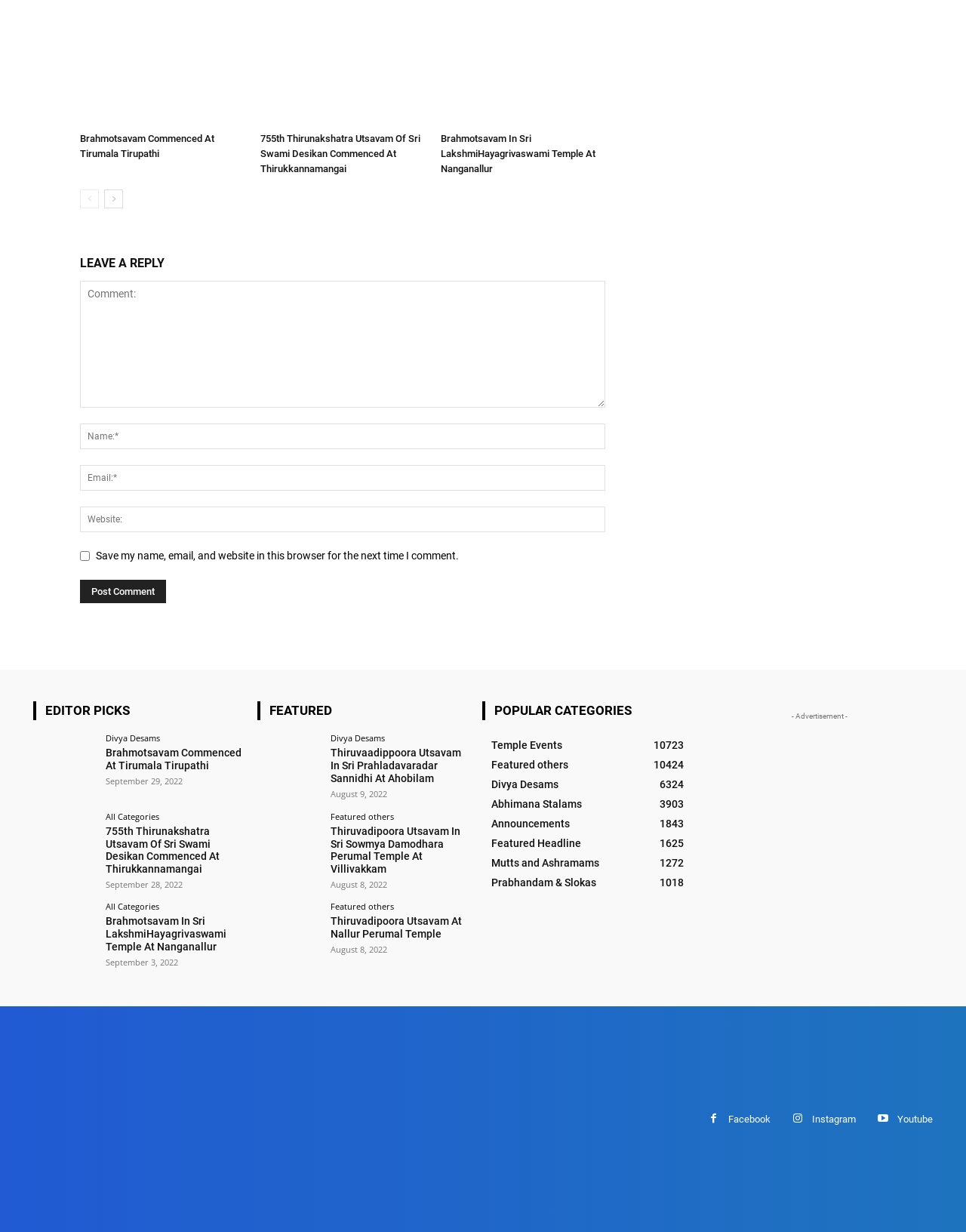Determine the coordinates of the bounding box that should be clicked to complete the instruction: "Click on the 'Brahmotsavam Commenced At Tirumala Tirupathi' link". The coordinates should be represented by four float numbers between 0 and 1: [left, top, right, bottom].

[0.083, 0.01, 0.253, 0.102]